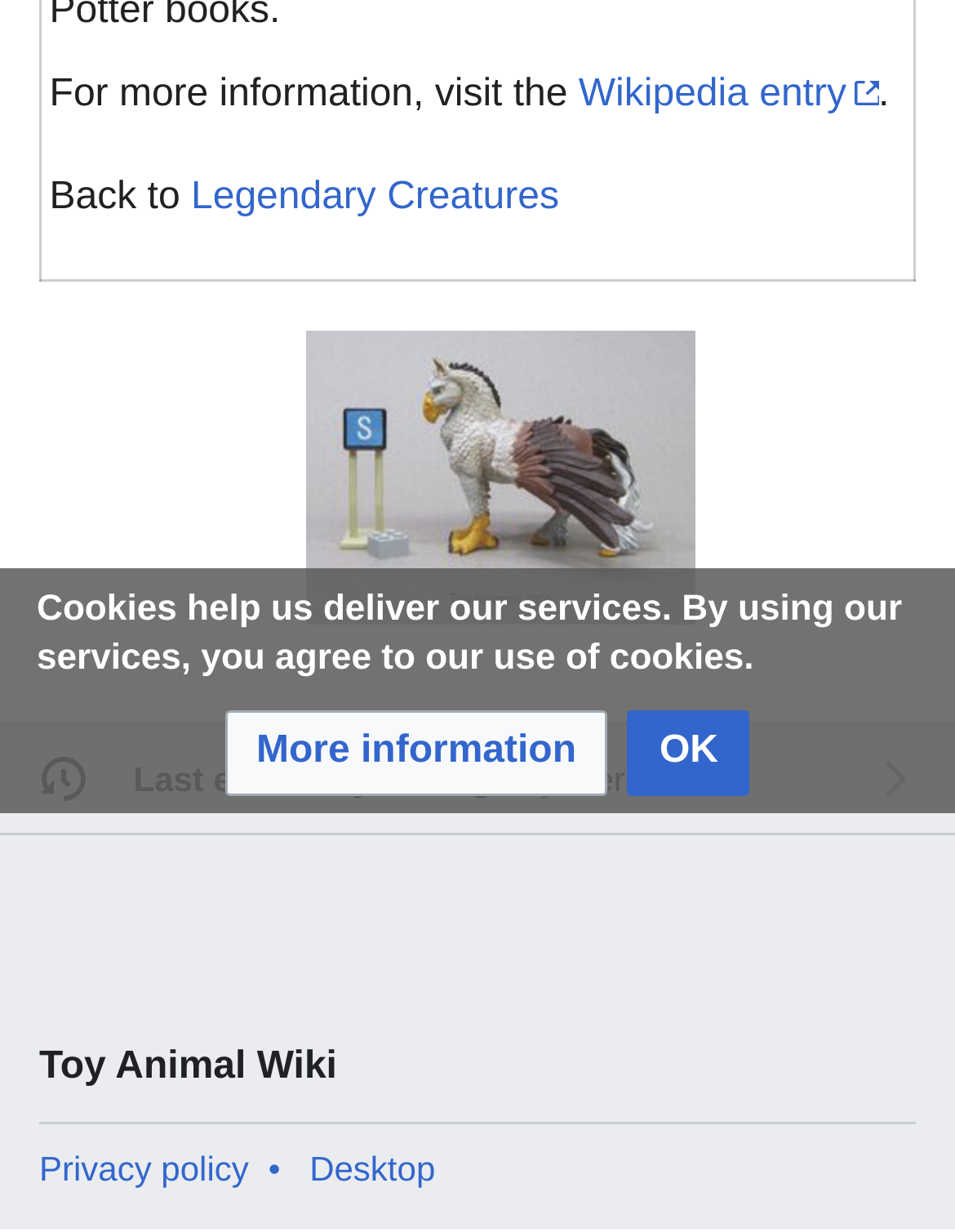Identify the bounding box coordinates for the UI element described by the following text: "Desktop". Provide the coordinates as four float numbers between 0 and 1, in the format [left, top, right, bottom].

[0.324, 0.932, 0.456, 0.963]